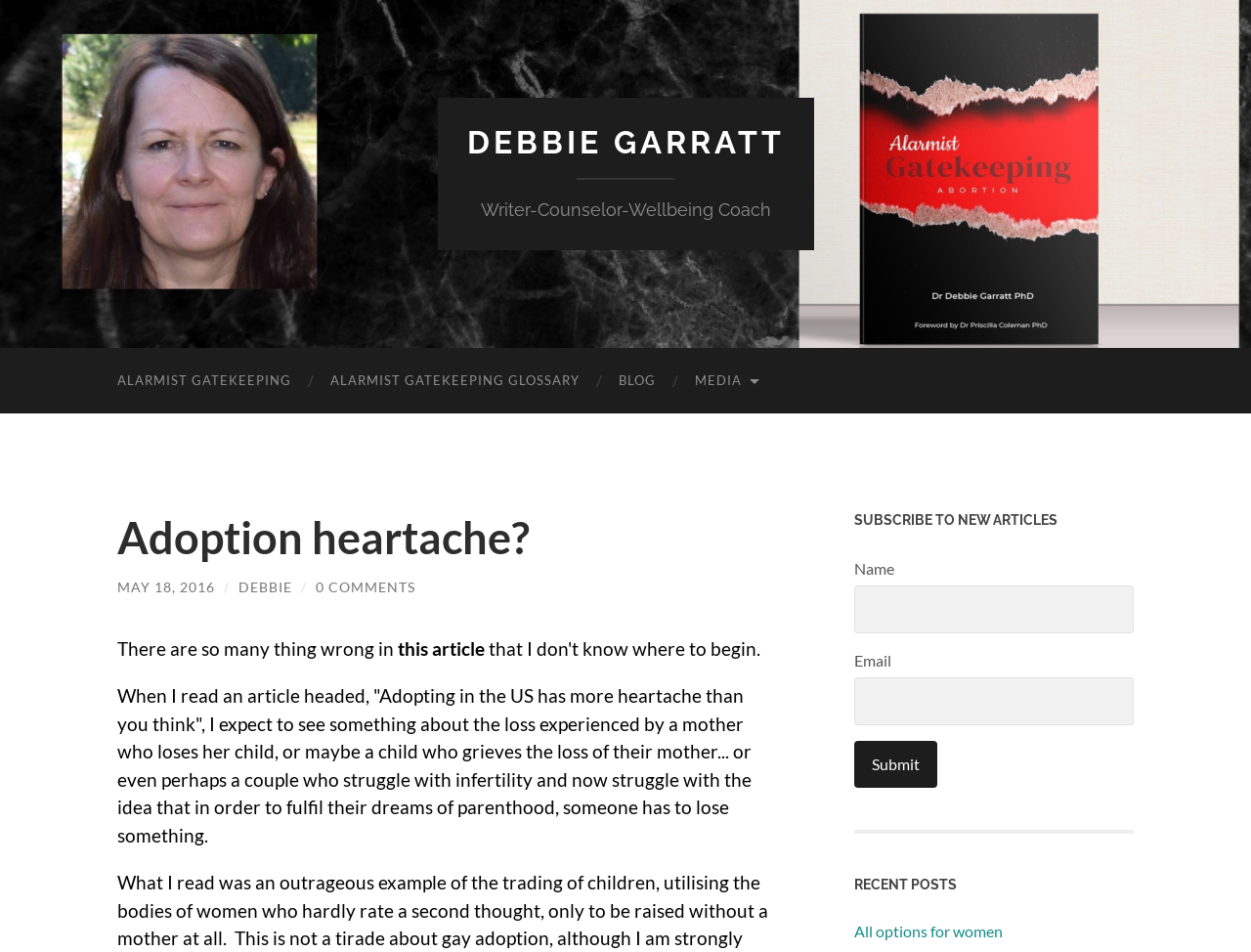Pinpoint the bounding box coordinates of the element you need to click to execute the following instruction: "Visit Debbie Garratt's homepage". The bounding box should be represented by four float numbers between 0 and 1, in the format [left, top, right, bottom].

[0.373, 0.13, 0.627, 0.168]